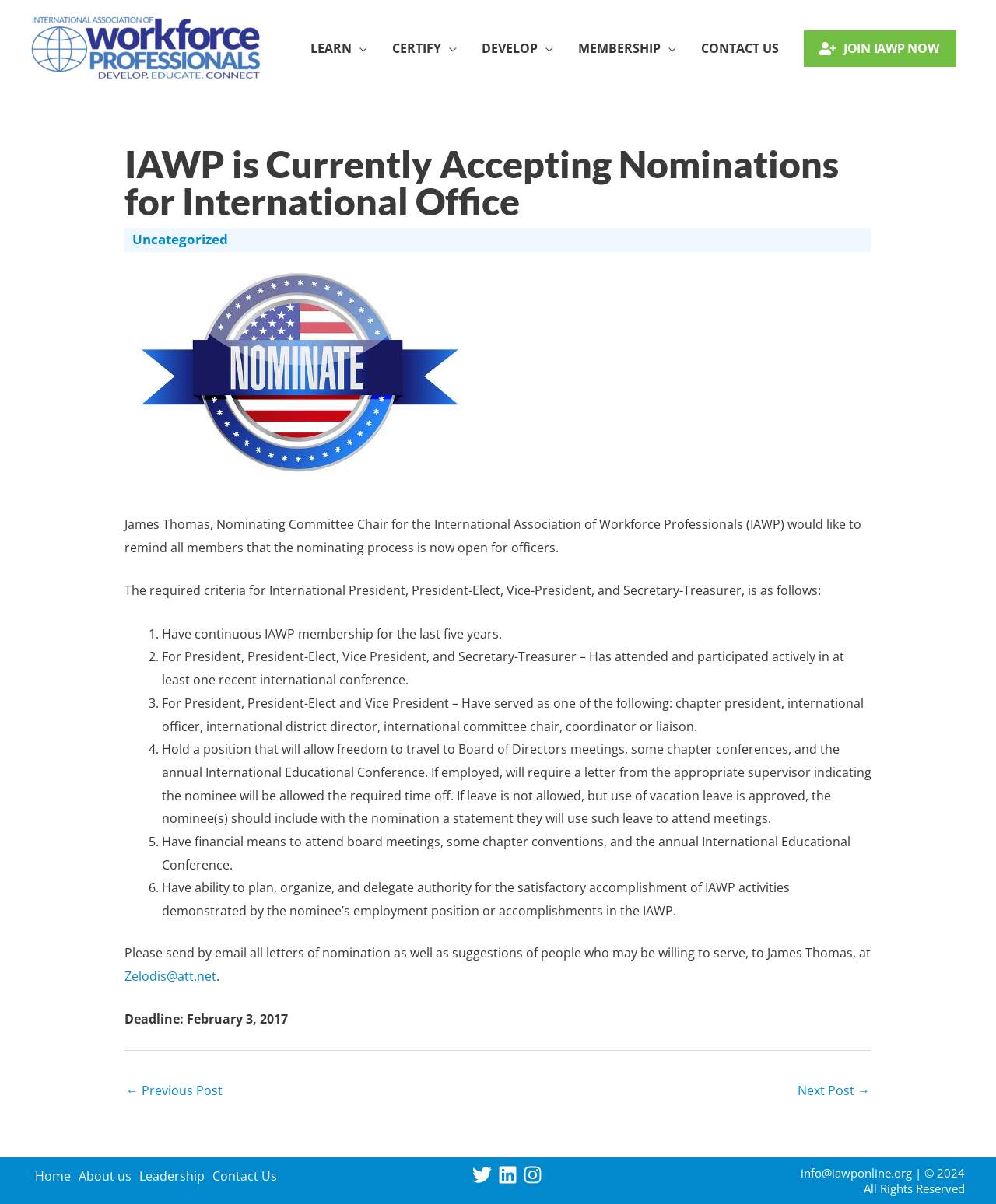Answer the following in one word or a short phrase: 
What is the email address to send nominations to?

Zelodis@att.net